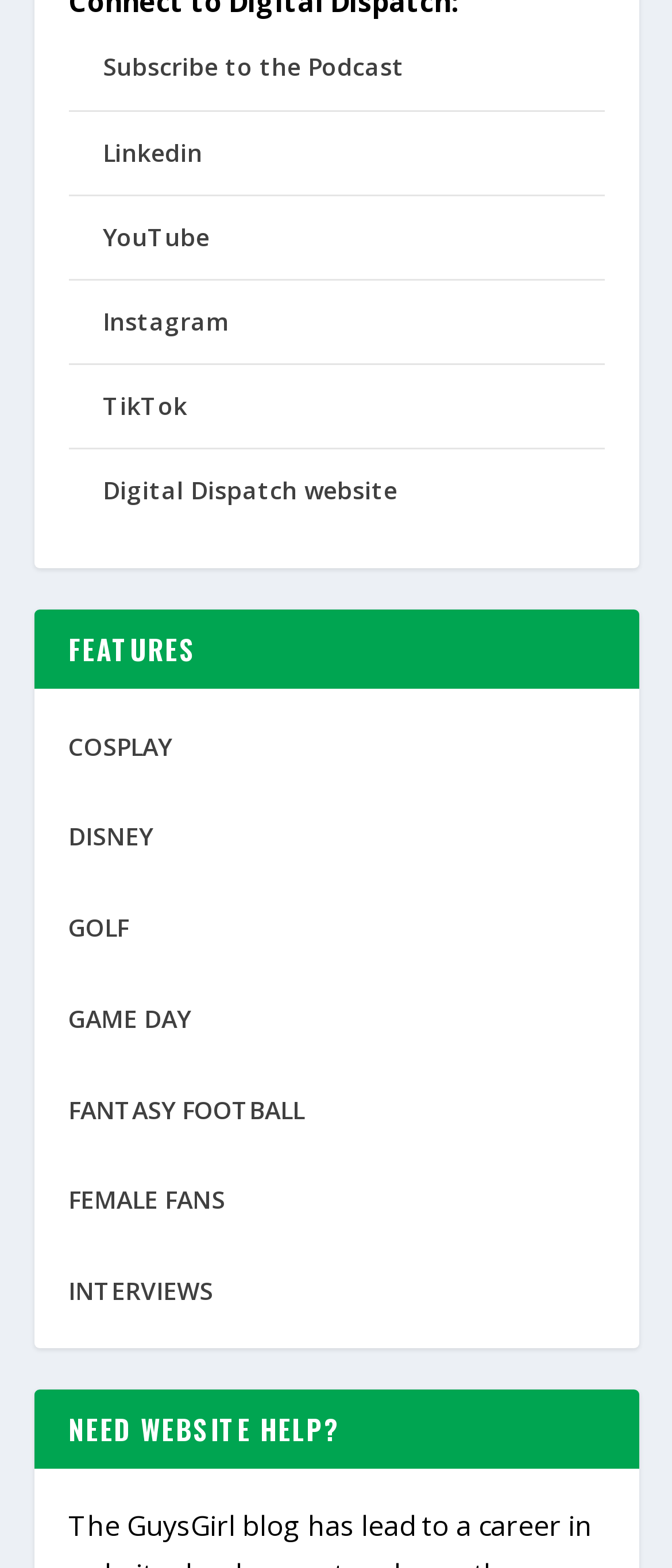Please identify the bounding box coordinates of the element that needs to be clicked to perform the following instruction: "Read about 9 Top Trends + 30 Beauty Insights from in-cosmetics Global 2024".

None